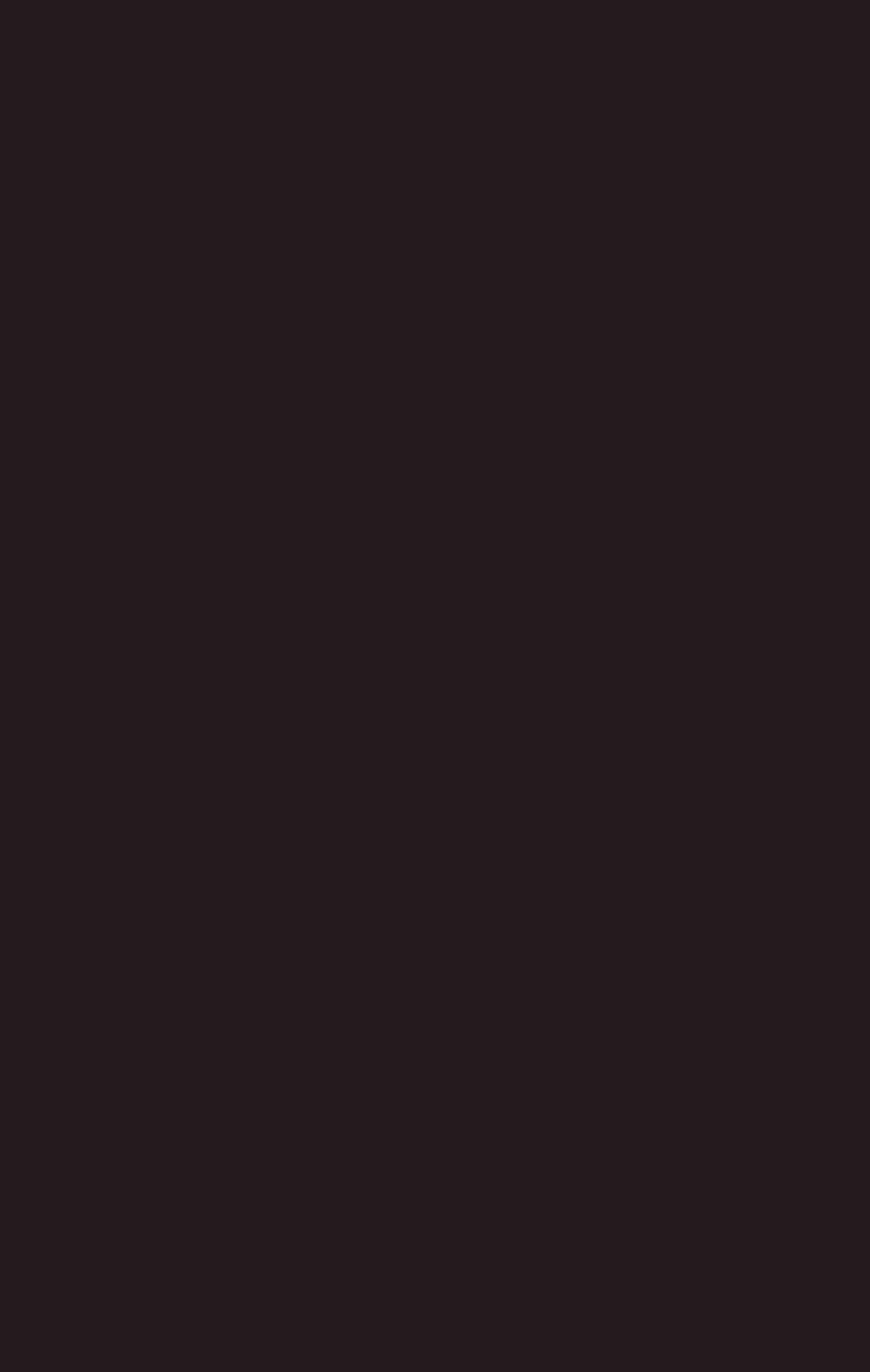Using the element description: "parent_node: Email name="email" placeholder="Email address"", determine the bounding box coordinates for the specified UI element. The coordinates should be four float numbers between 0 and 1, [left, top, right, bottom].

[0.072, 0.606, 0.741, 0.651]